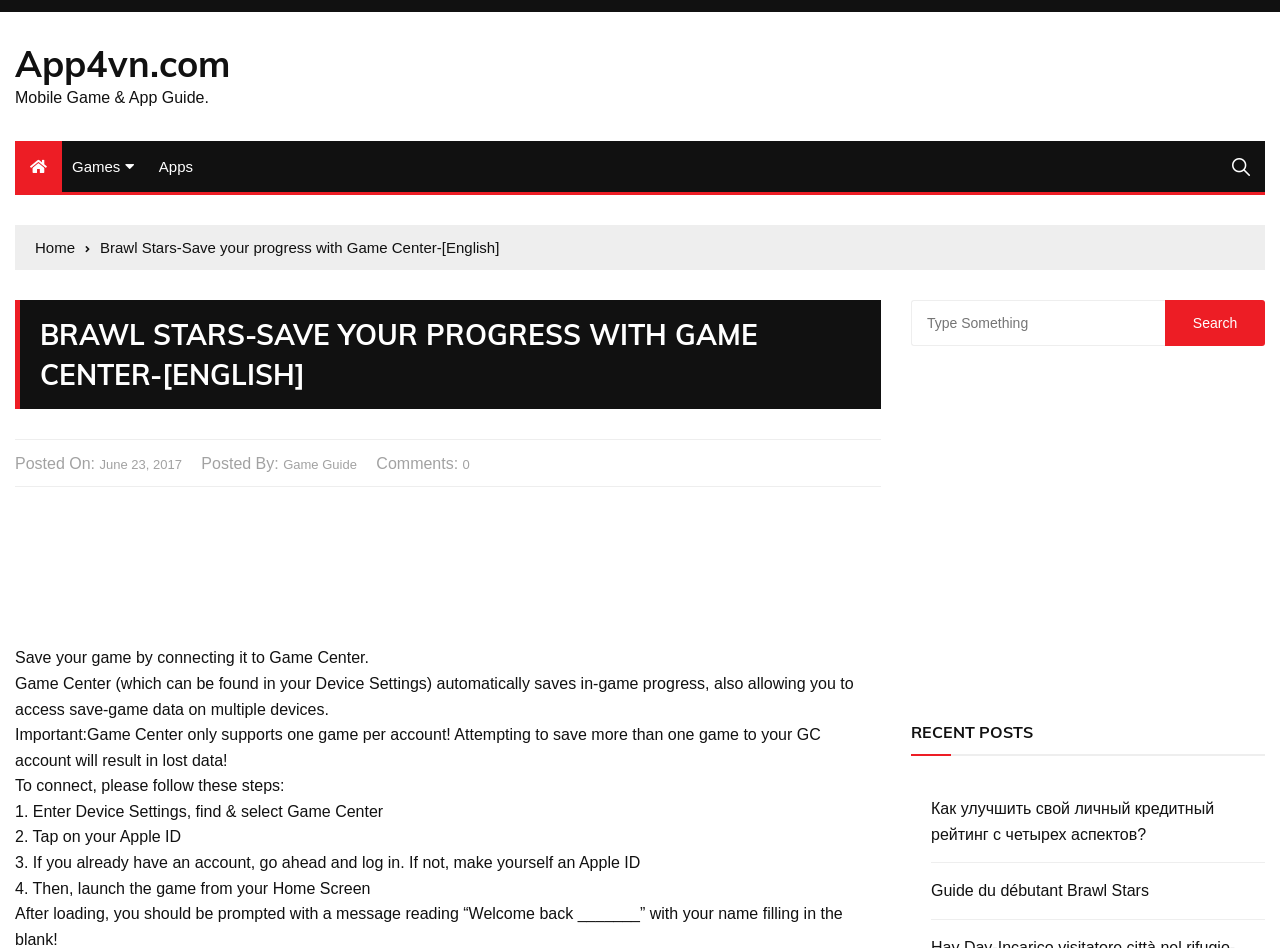Determine the bounding box coordinates for the UI element with the following description: "Guide du débutant Brawl Stars". The coordinates should be four float numbers between 0 and 1, represented as [left, top, right, bottom].

[0.727, 0.926, 0.988, 0.953]